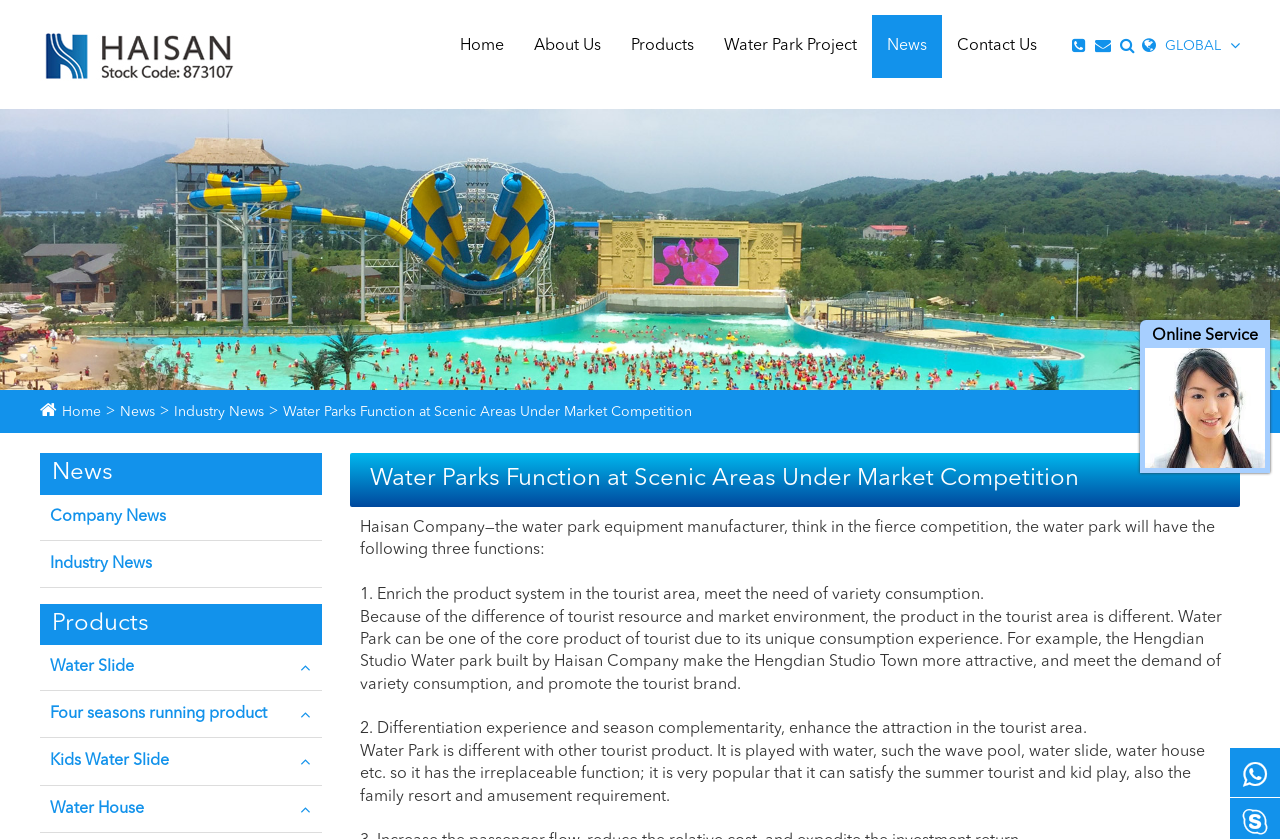Review the image closely and give a comprehensive answer to the question: What is the type of product mentioned under 'Products'?

Under the 'Products' section, one of the links is 'Water Slide', which is a type of product offered by the company.